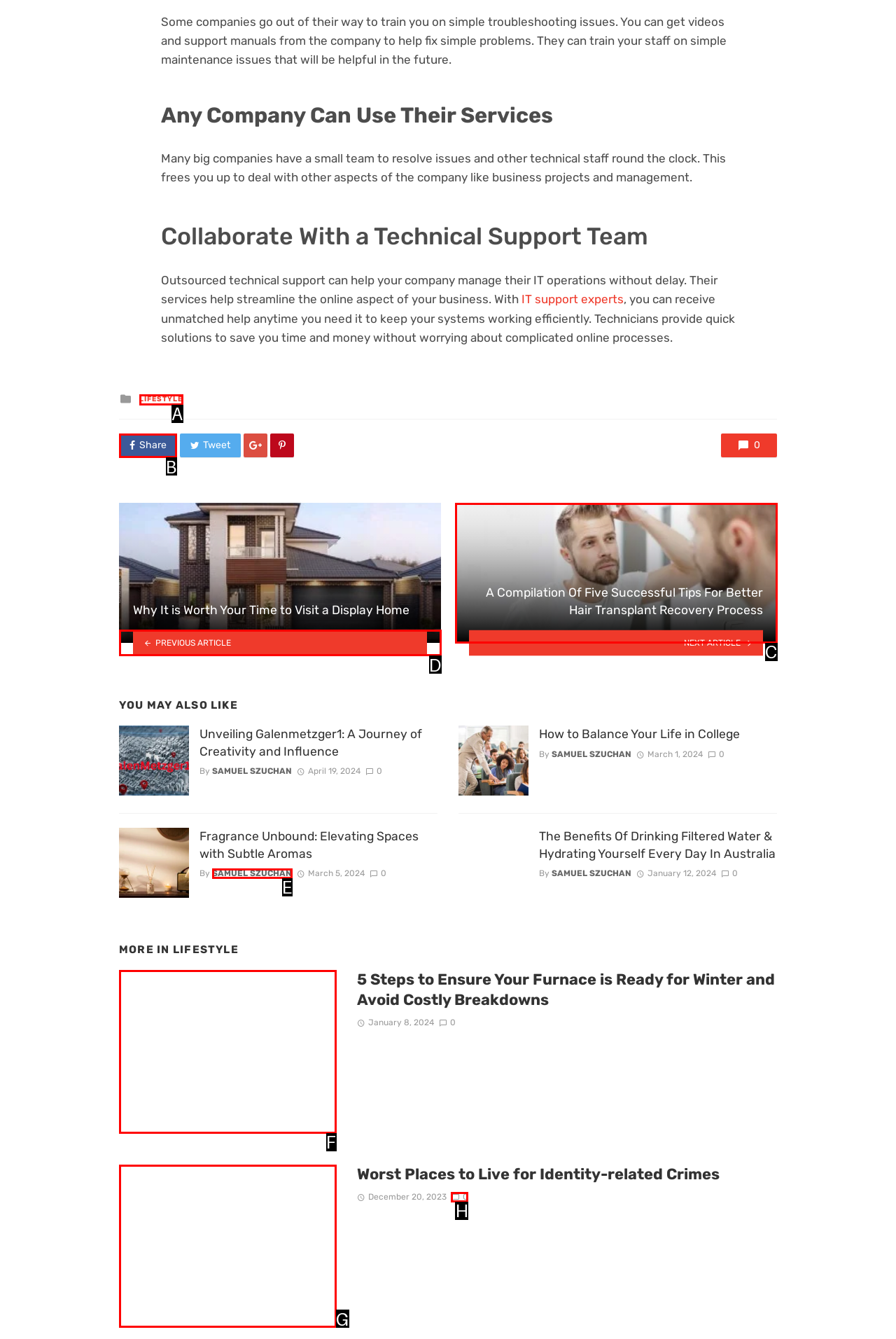Out of the given choices, which letter corresponds to the UI element required to Click on the 'An engineered, quantifiable in vitro model for analysing the effect of proteostasis-targeting drugs on tissue physical properties' link? Answer with the letter.

None